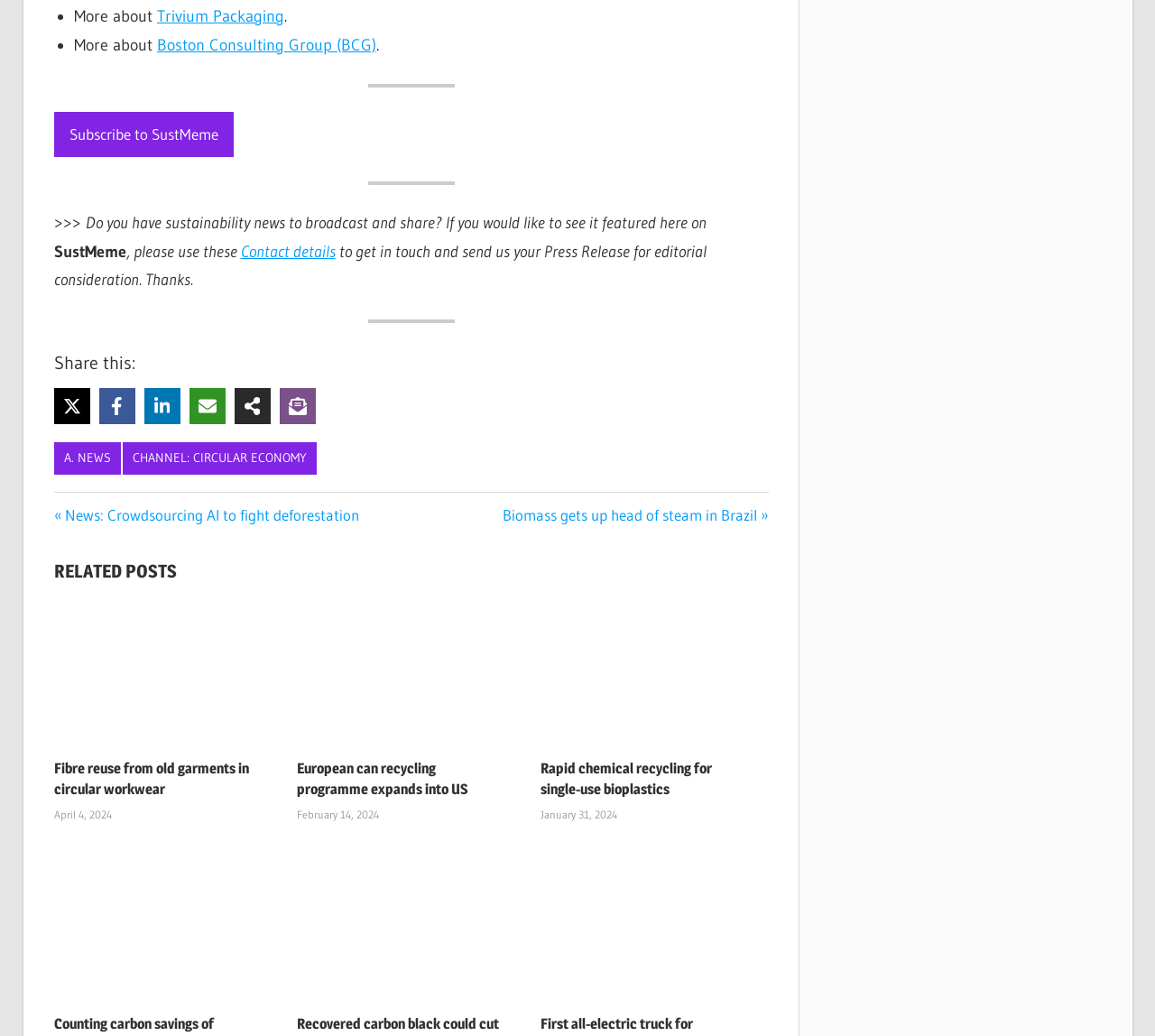Respond to the question below with a single word or phrase:
How many navigation links are available in the footer?

6